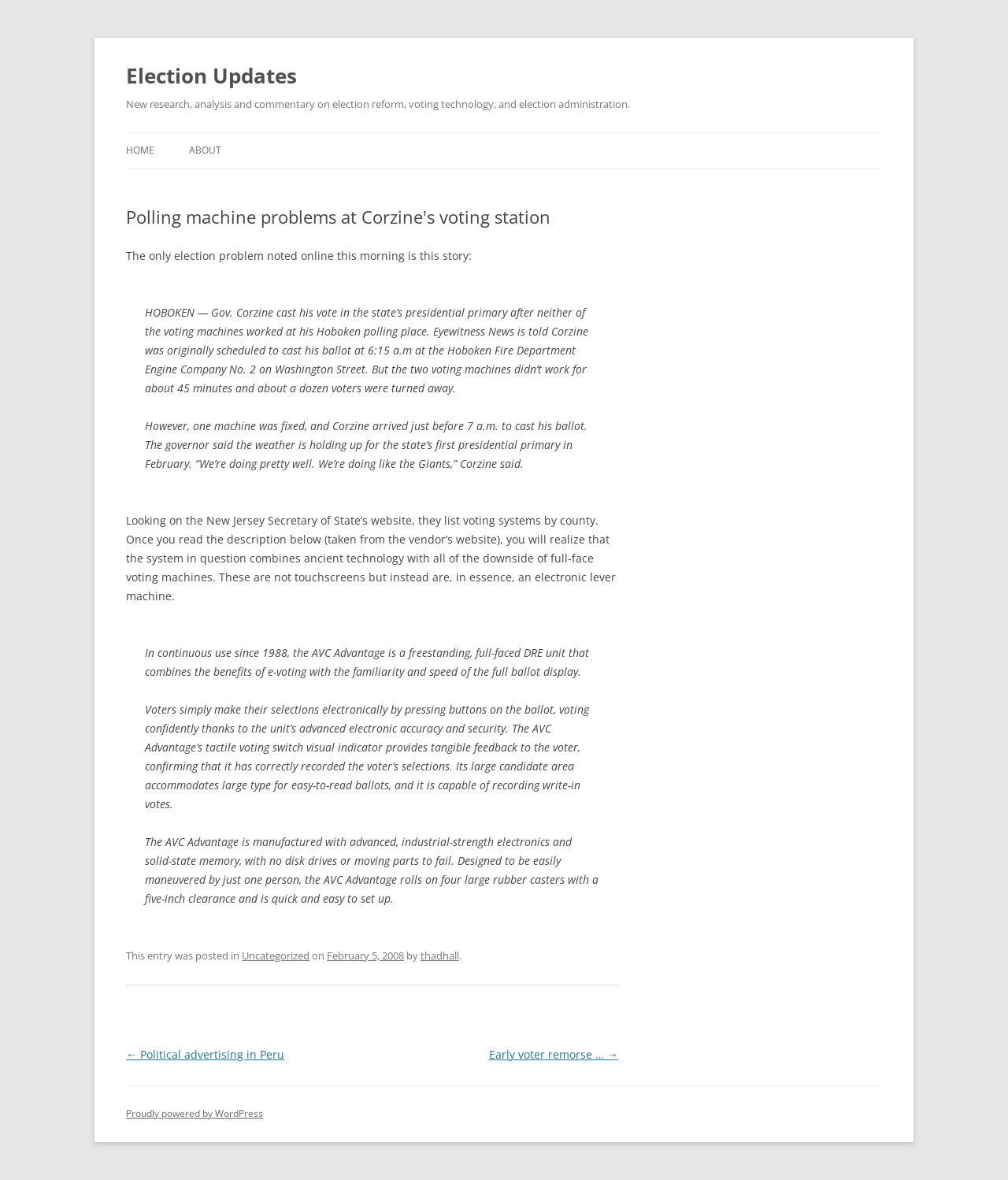Please identify the bounding box coordinates of the clickable element to fulfill the following instruction: "Click on 'Election Updates'". The coordinates should be four float numbers between 0 and 1, i.e., [left, top, right, bottom].

[0.125, 0.048, 0.295, 0.08]